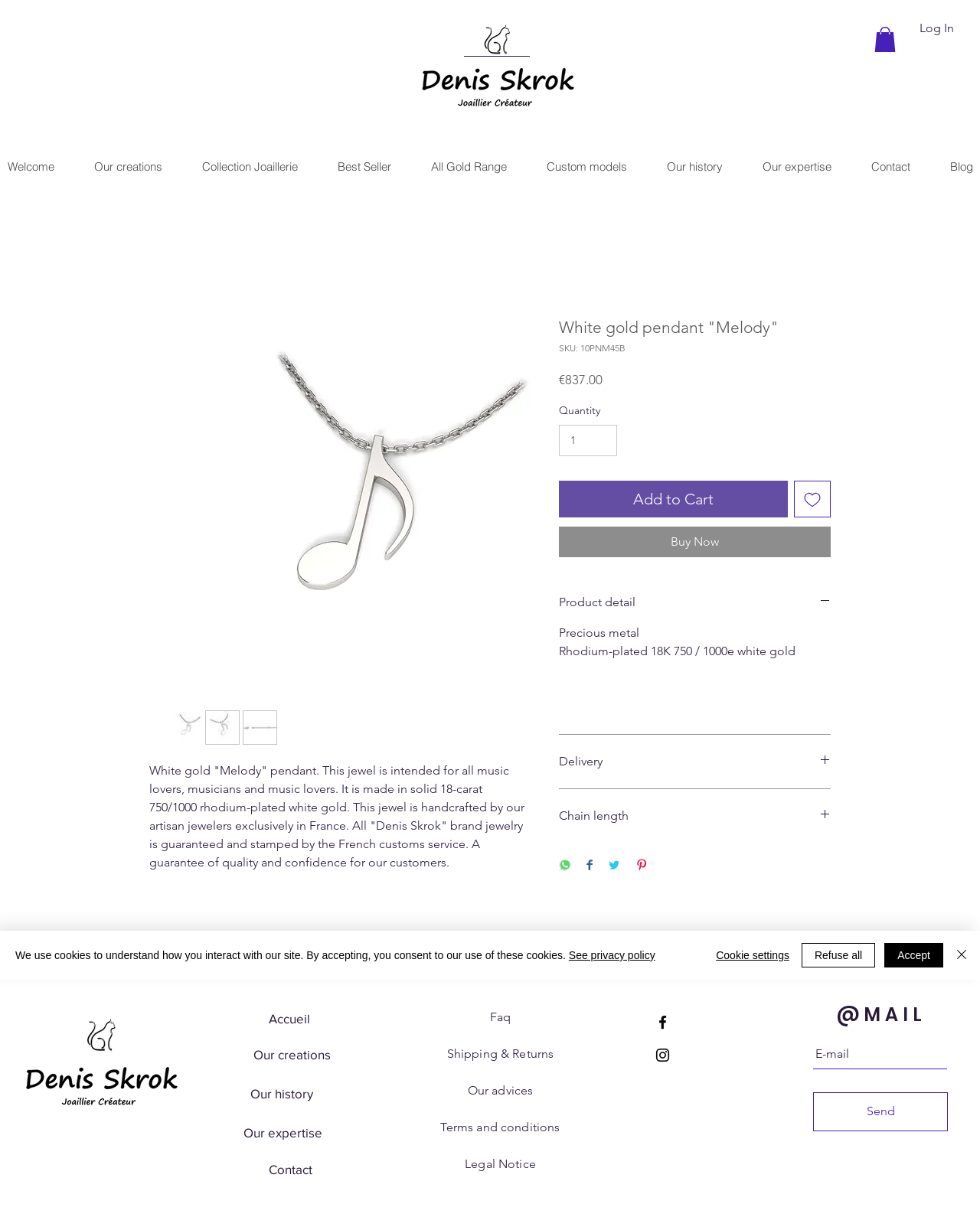Please locate the bounding box coordinates of the element that should be clicked to achieve the given instruction: "Click the 'Product detail' button".

[0.57, 0.488, 0.848, 0.502]